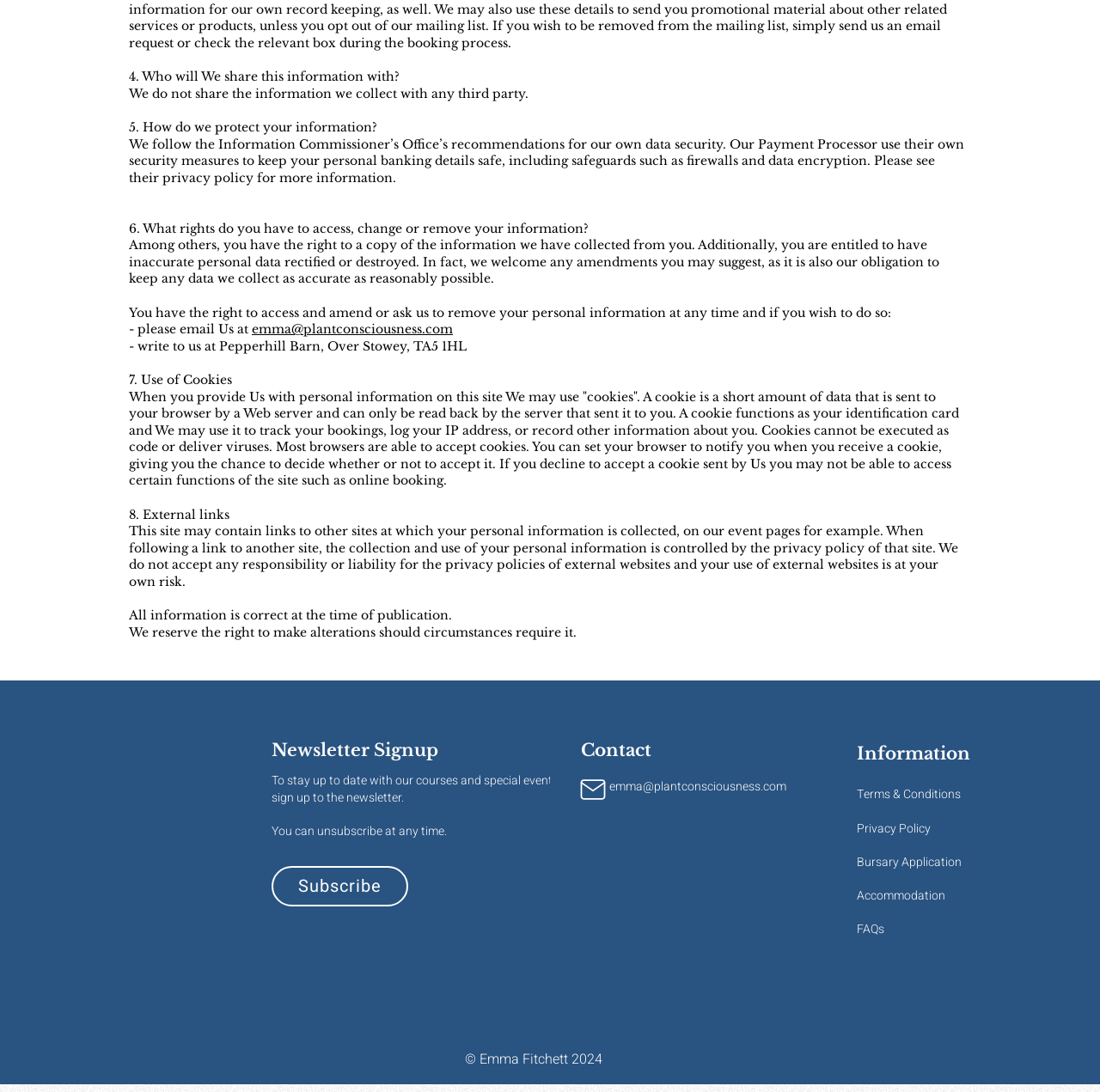Select the bounding box coordinates of the element I need to click to carry out the following instruction: "Click the emma@plantconsciousness.com email link".

[0.229, 0.294, 0.412, 0.309]